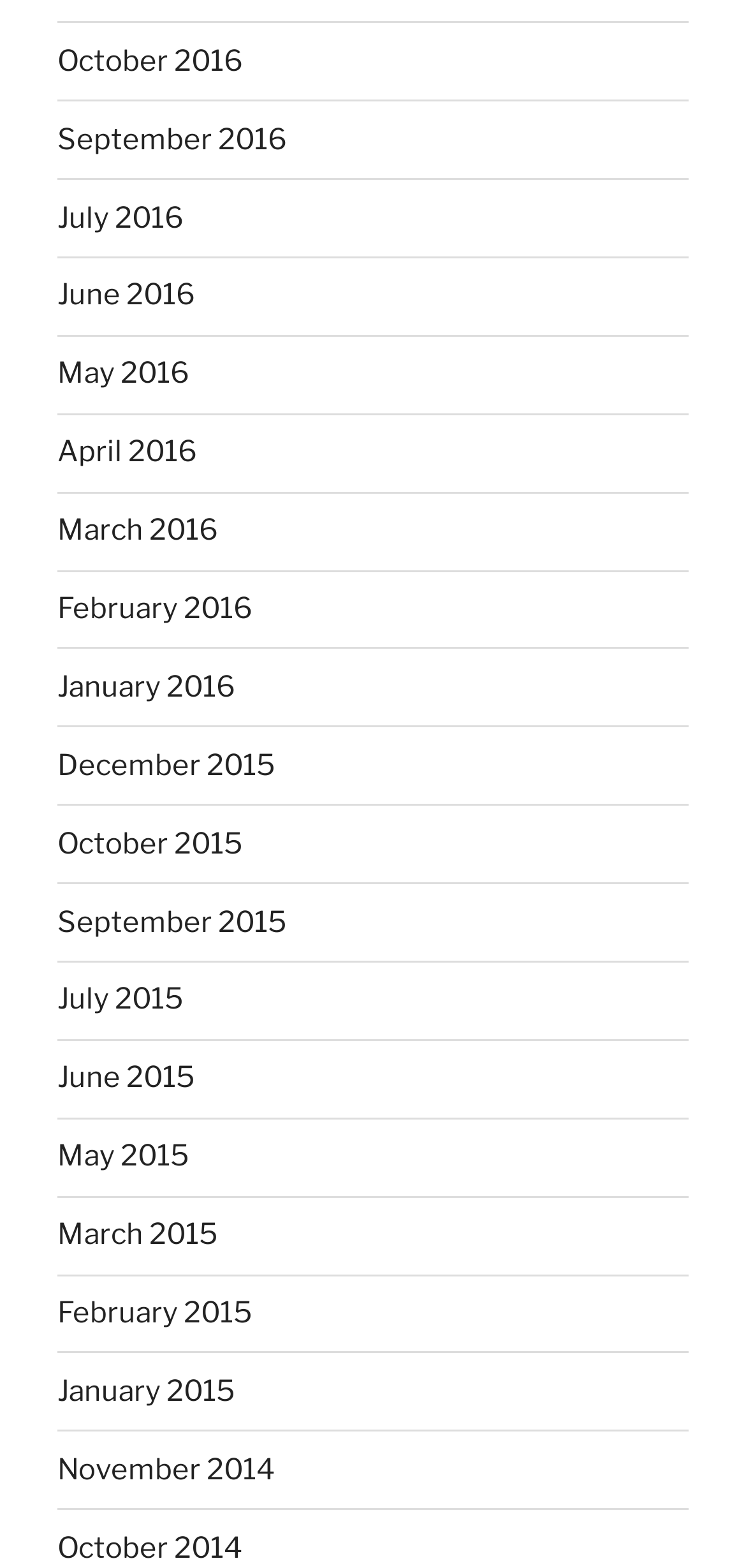What is the latest month listed in 2015?
Answer the question with a thorough and detailed explanation.

I looked at the list of links and found the latest month listed in 2015 is October 2015, which is one of the top links.